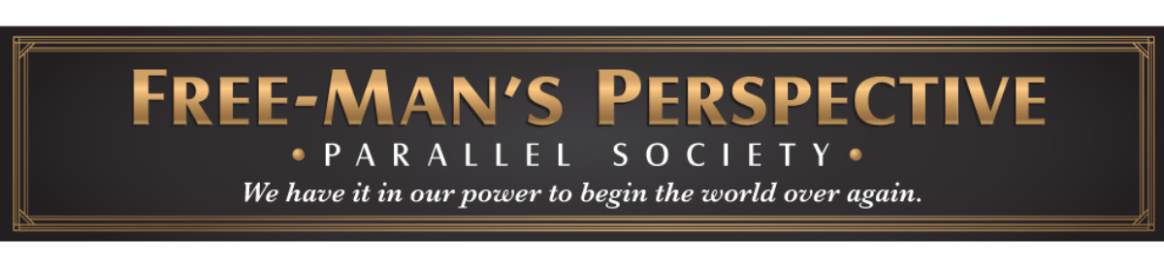Can you give a comprehensive explanation to the question given the content of the image?
What is the theme suggested by the motivational statement?

The motivational statement 'We have it in our power to begin the world over again' implies that individuals have the ability to make a change and start anew, which suggests themes of empowerment and transformation.